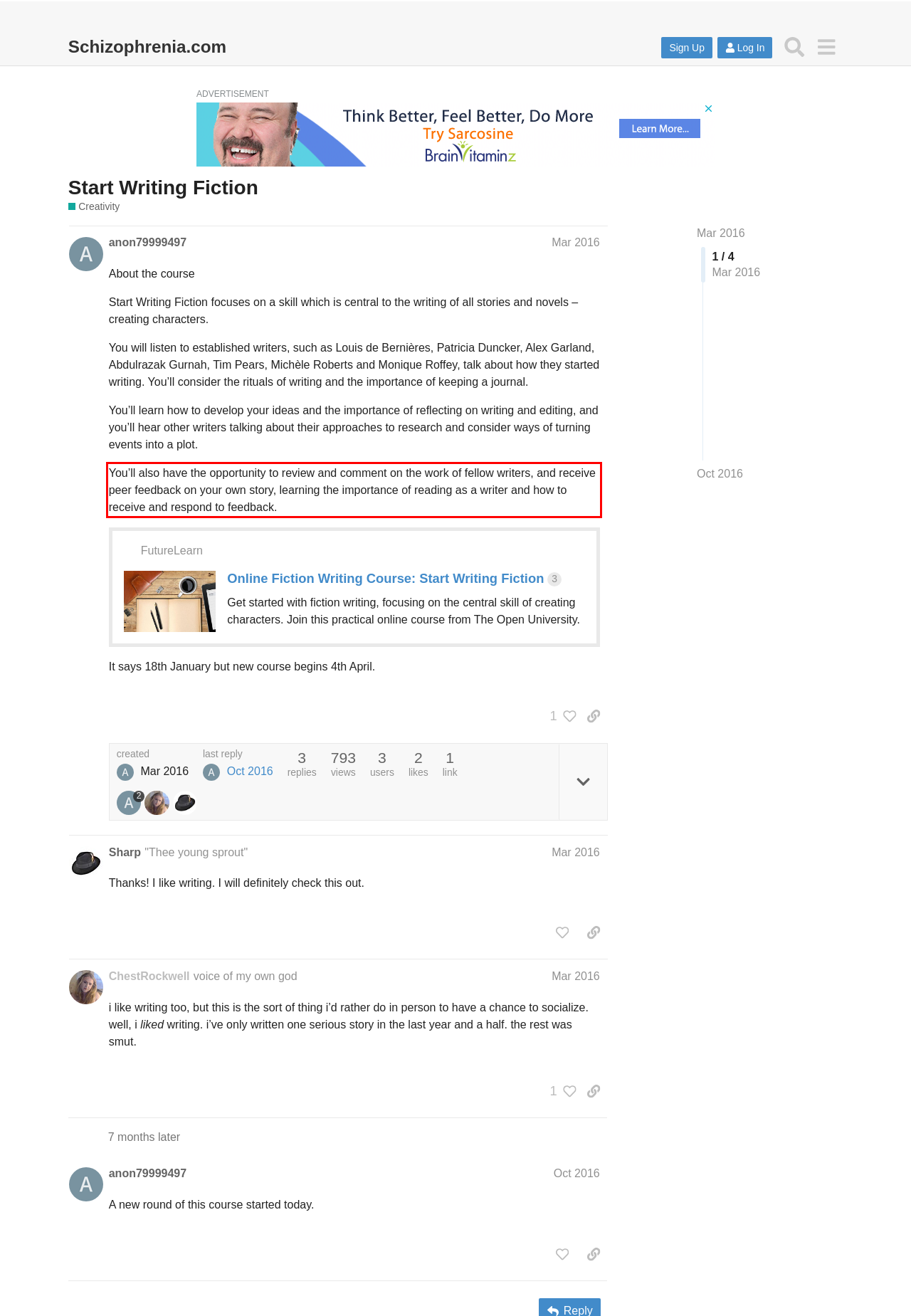Given a screenshot of a webpage with a red bounding box, extract the text content from the UI element inside the red bounding box.

You’ll also have the opportunity to review and comment on the work of fellow writers, and receive peer feedback on your own story, learning the importance of reading as a writer and how to receive and respond to feedback.